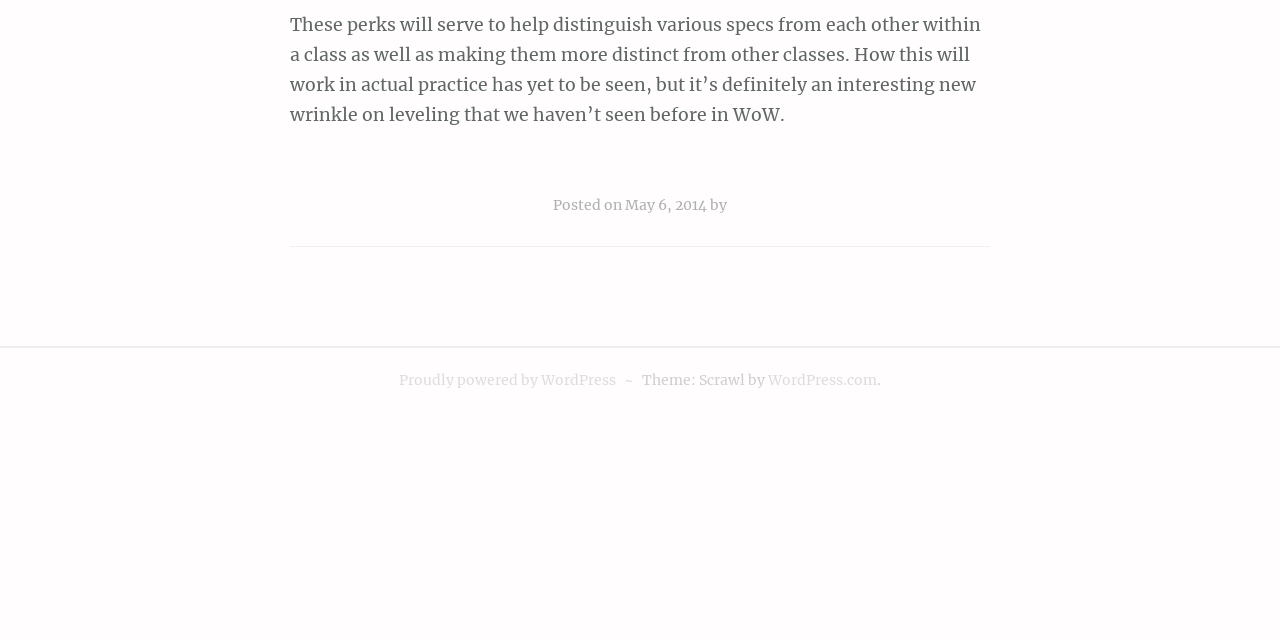Locate the bounding box of the UI element based on this description: "Proudly powered by WordPress". Provide four float numbers between 0 and 1 as [left, top, right, bottom].

[0.312, 0.579, 0.481, 0.607]